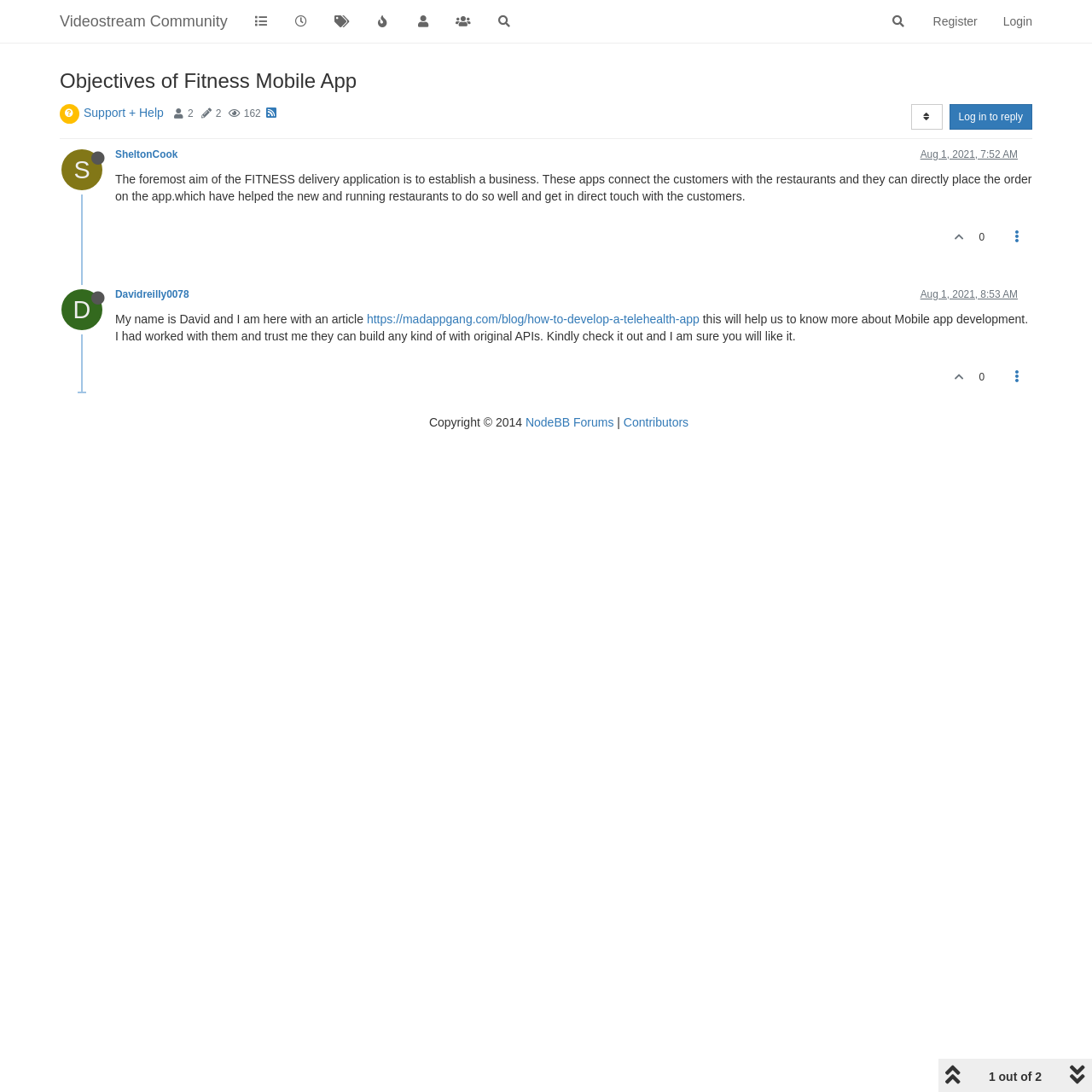Pinpoint the bounding box coordinates of the clickable element needed to complete the instruction: "Read the news". The coordinates should be provided as four float numbers between 0 and 1: [left, top, right, bottom].

None